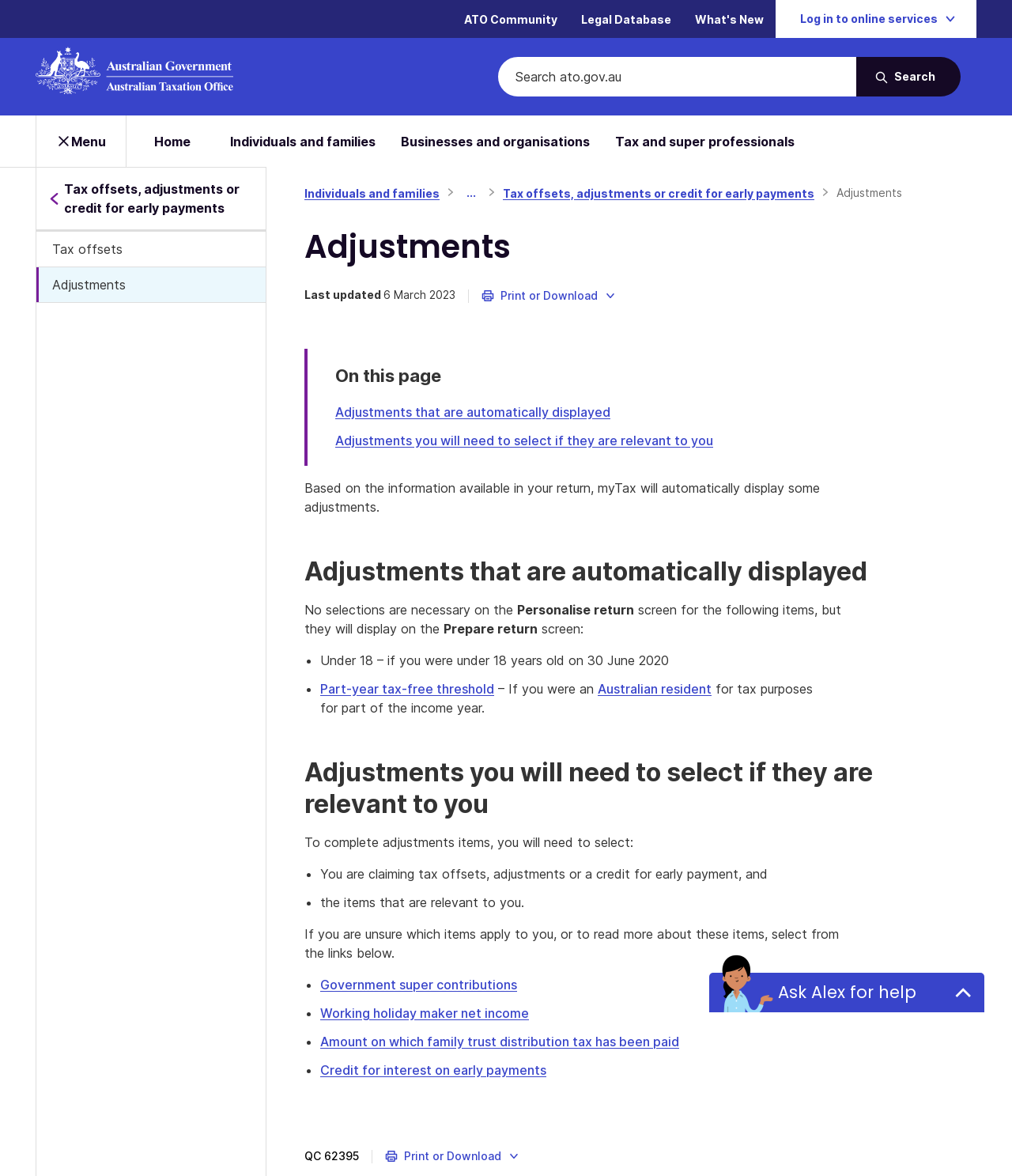Using the element description: "parent_node: Search placeholder="Search ato.gov.au"", determine the bounding box coordinates. The coordinates should be in the format [left, top, right, bottom], with values between 0 and 1.

[0.492, 0.048, 0.846, 0.082]